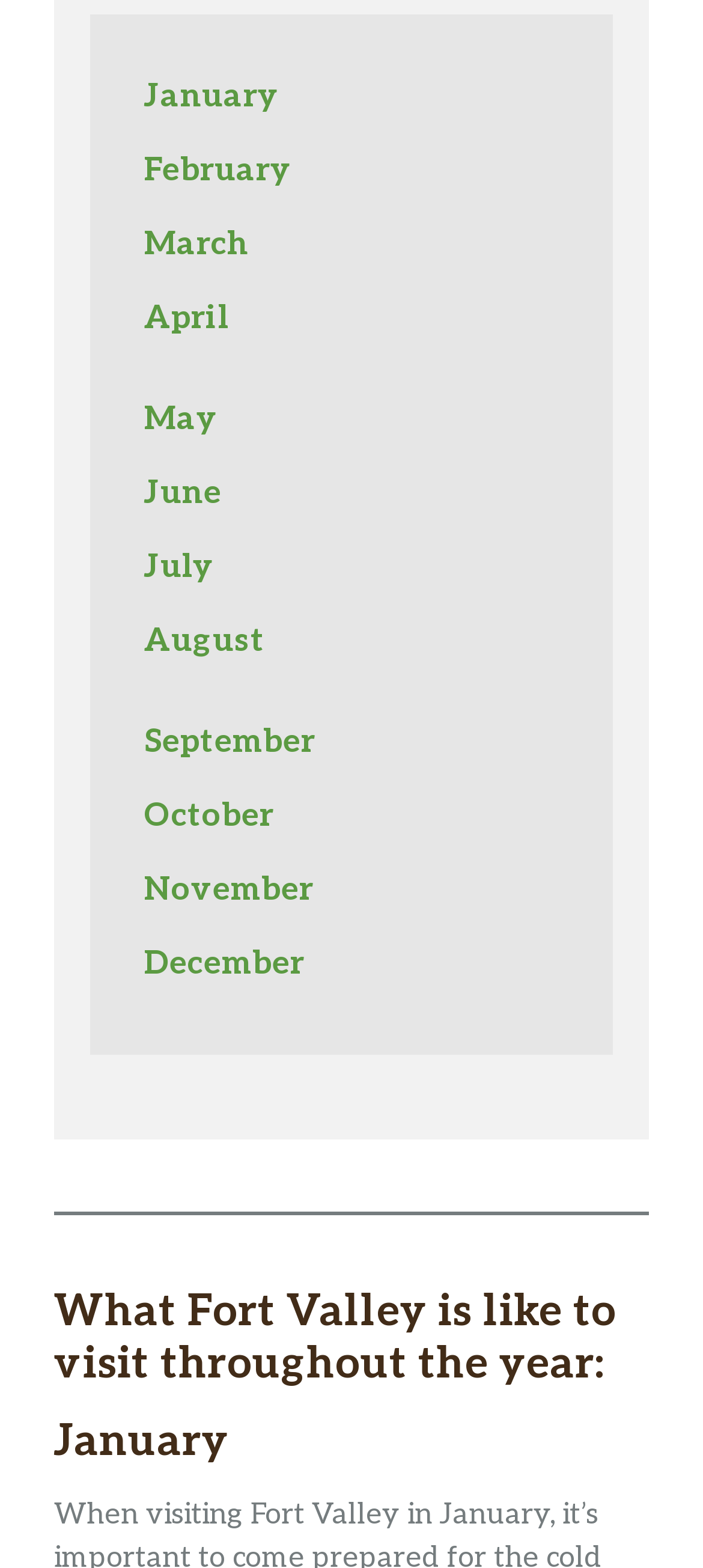Determine the bounding box coordinates for the area that should be clicked to carry out the following instruction: "Go to the next post".

None